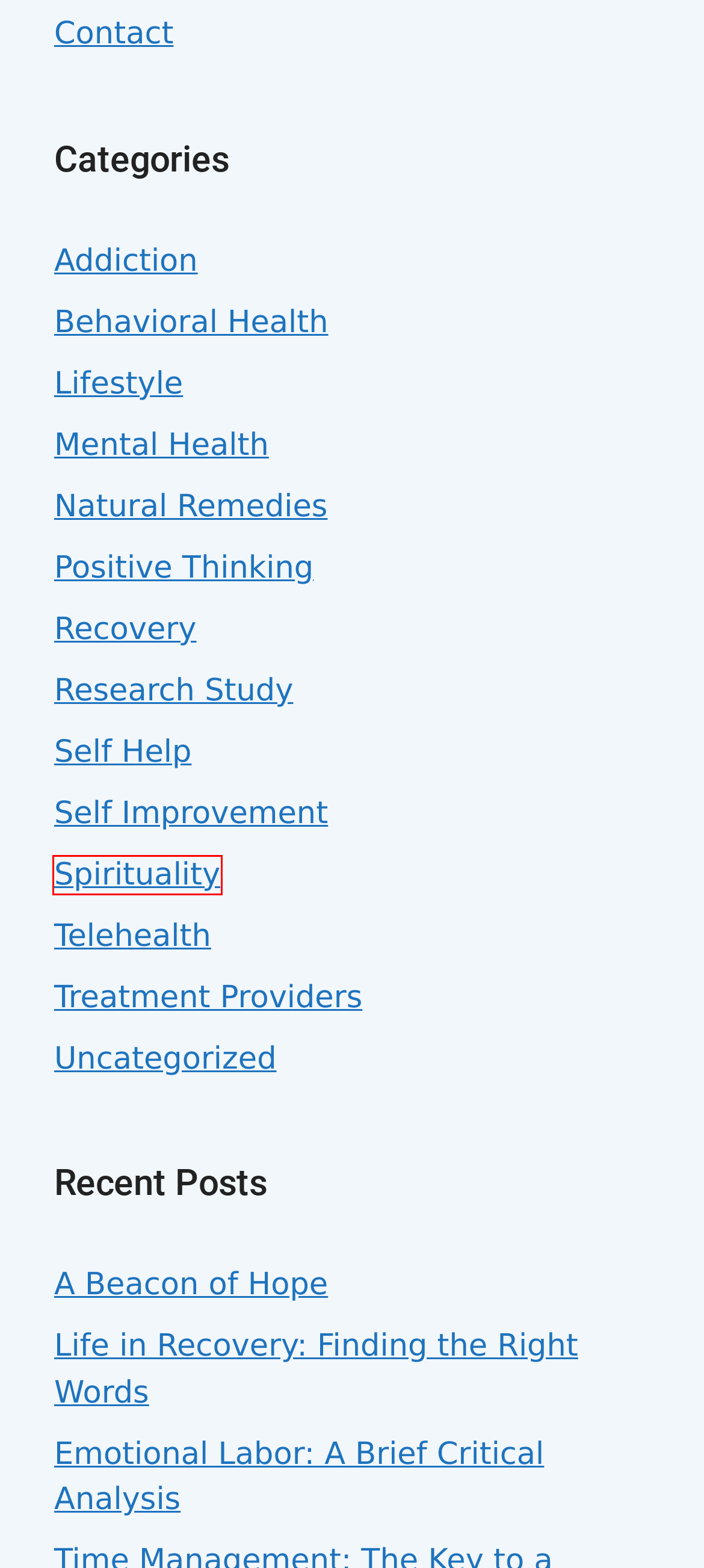Please examine the screenshot provided, which contains a red bounding box around a UI element. Select the webpage description that most accurately describes the new page displayed after clicking the highlighted element. Here are the candidates:
A. Positive Thinking – Happy Recovery
B. Telehealth – Happy Recovery
C. Treatment Providers – Happy Recovery
D. Uncategorized – Happy Recovery
E. Addiction – Happy Recovery
F. Self Help – Happy Recovery
G. Mental Health – Happy Recovery
H. Spirituality – Happy Recovery

H